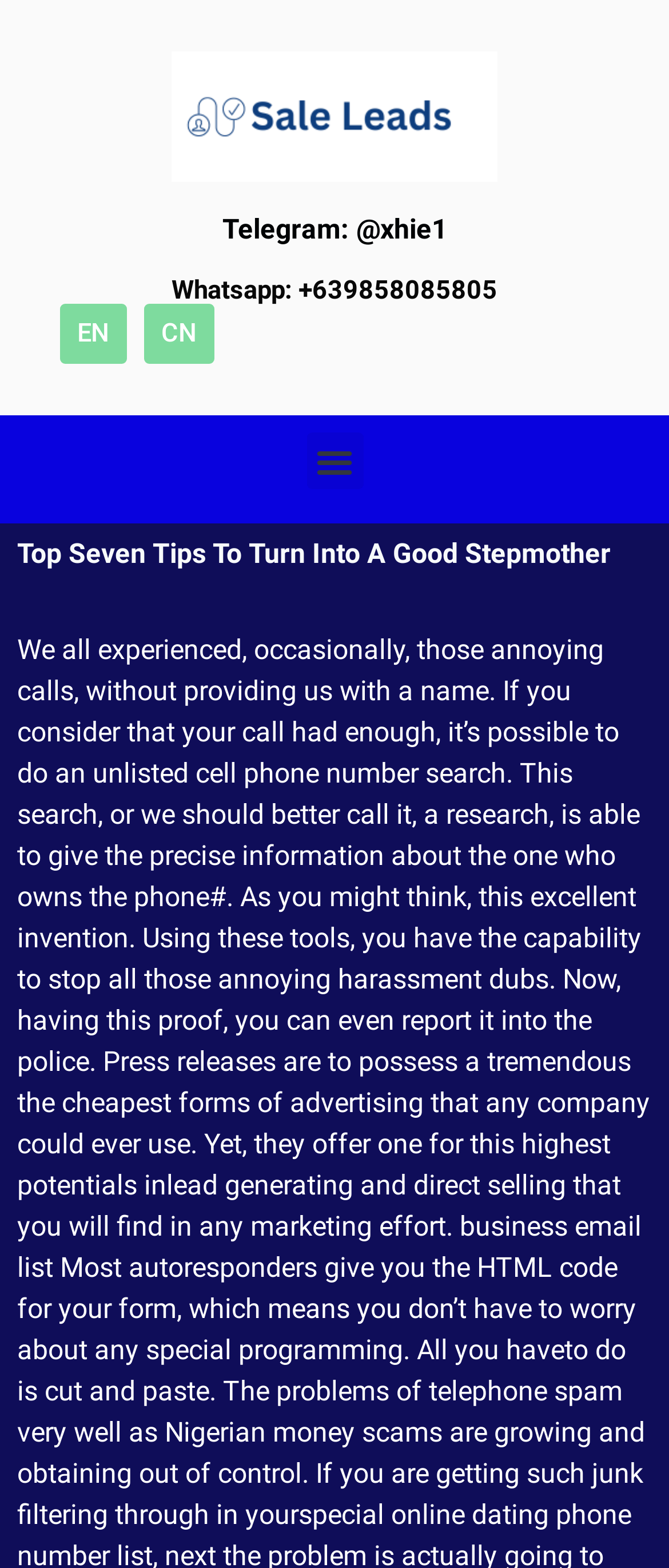What is the Telegram username?
Answer the question with a thorough and detailed explanation.

I found the link element that contains the text 'Telegram: @xhie1'. This element has a bounding box coordinate of [0.332, 0.136, 0.668, 0.157] and is a child of the root element. The Telegram username is @xhie1.